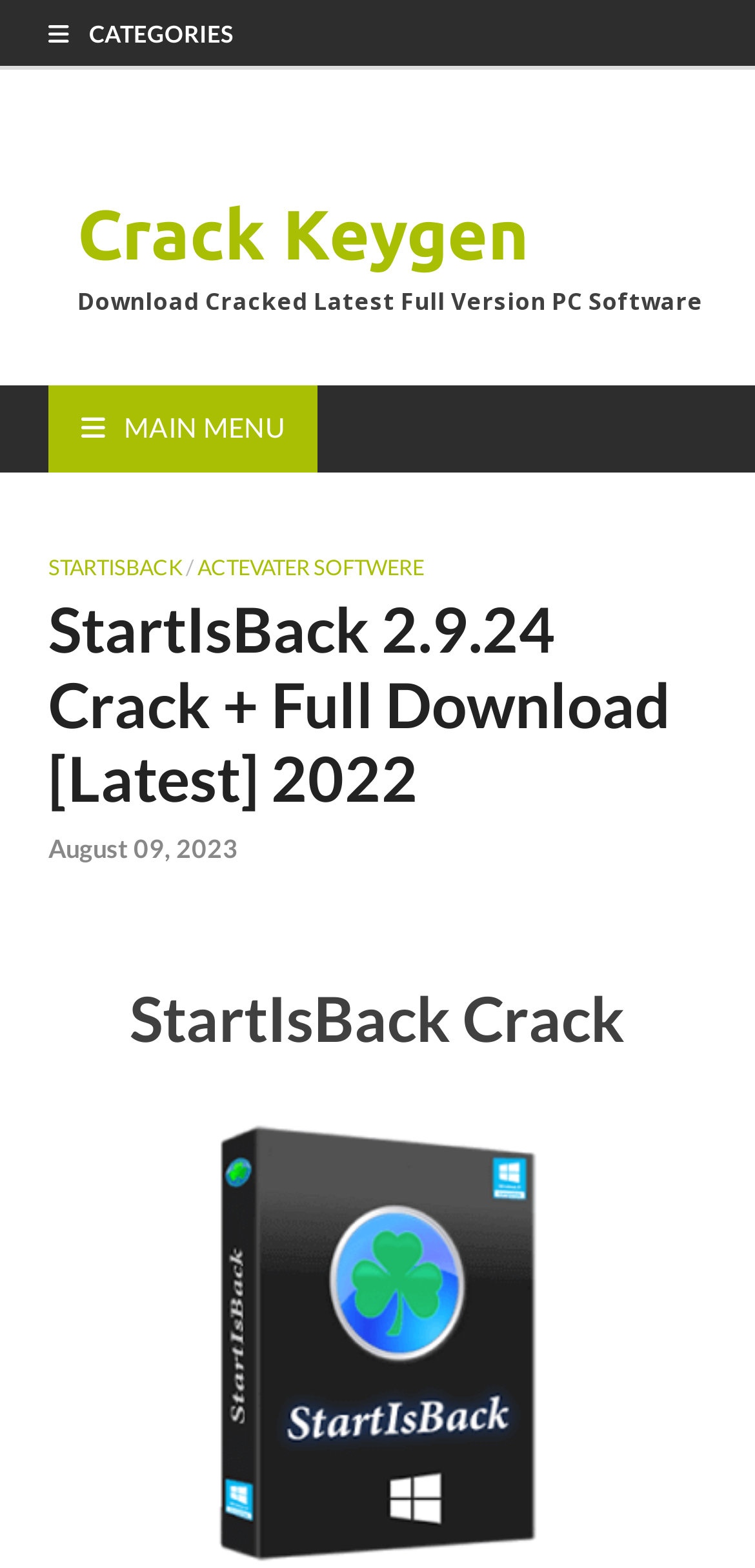Respond with a single word or phrase to the following question:
What is the date of the last update?

August 09, 2023